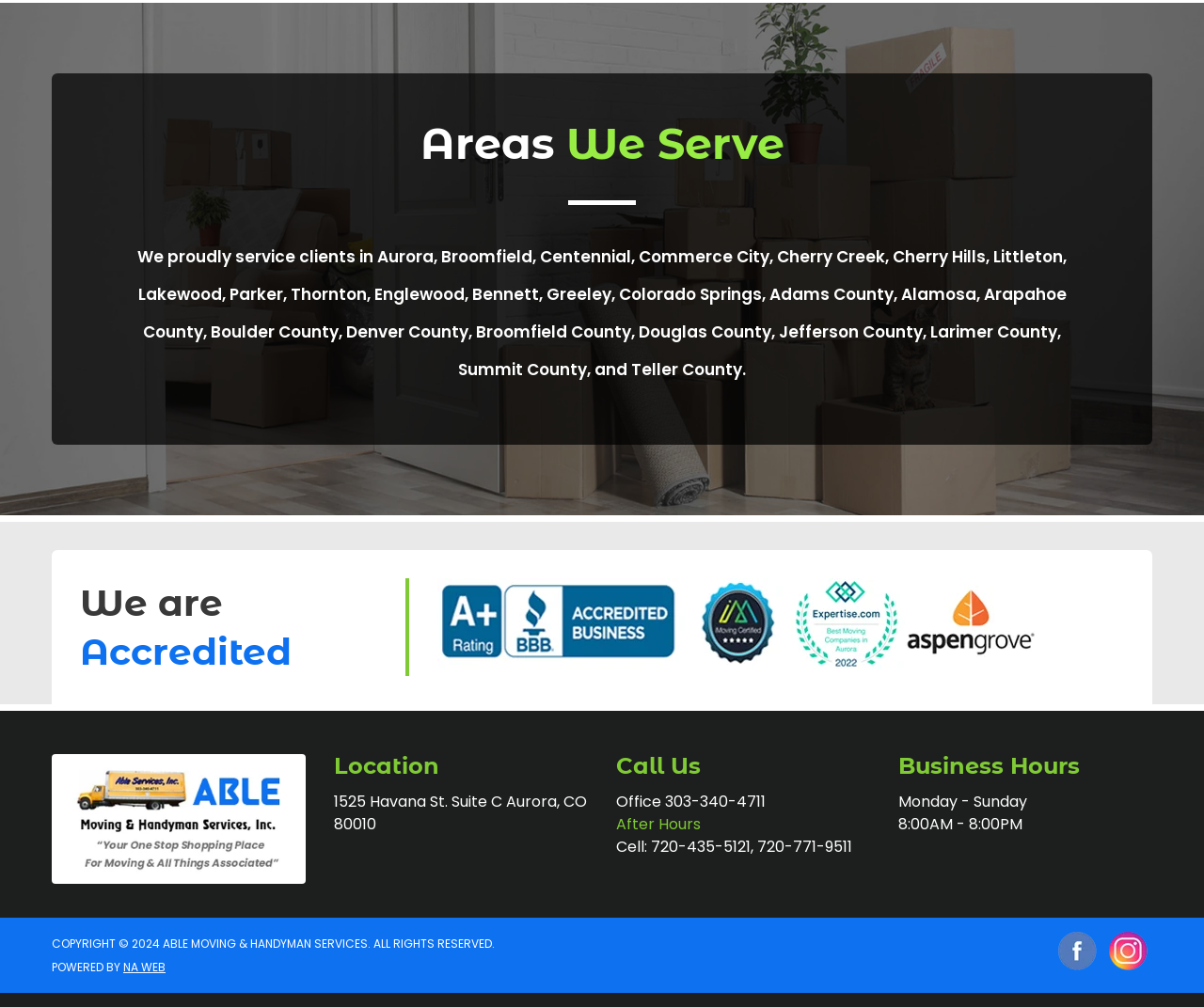What is the company's office address?
Using the screenshot, give a one-word or short phrase answer.

1525 Havana St. Suite C Aurora, CO 80010